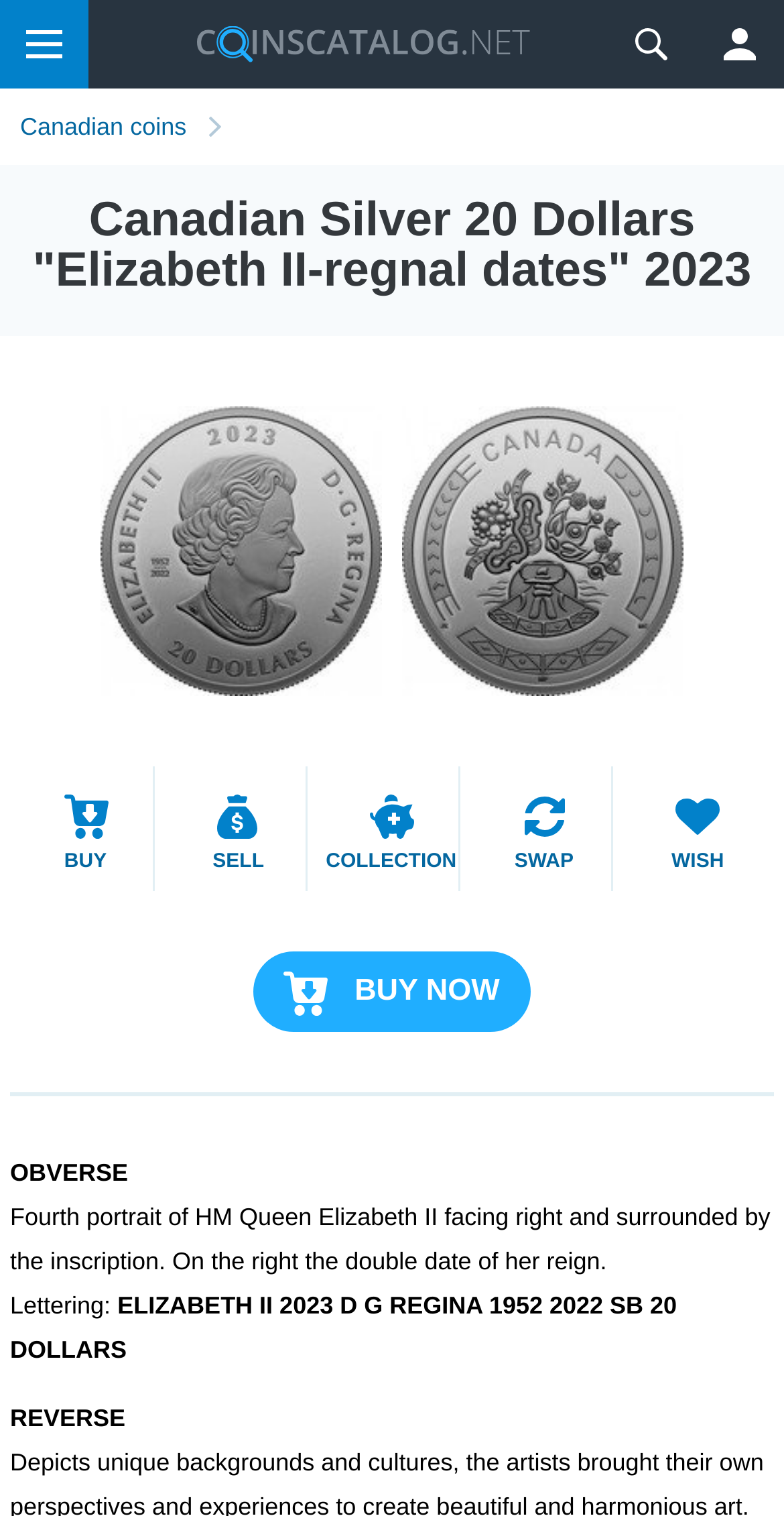Identify the bounding box coordinates of the area that should be clicked in order to complete the given instruction: "Sign in or sign up". The bounding box coordinates should be four float numbers between 0 and 1, i.e., [left, top, right, bottom].

[0.887, 0.0, 1.0, 0.058]